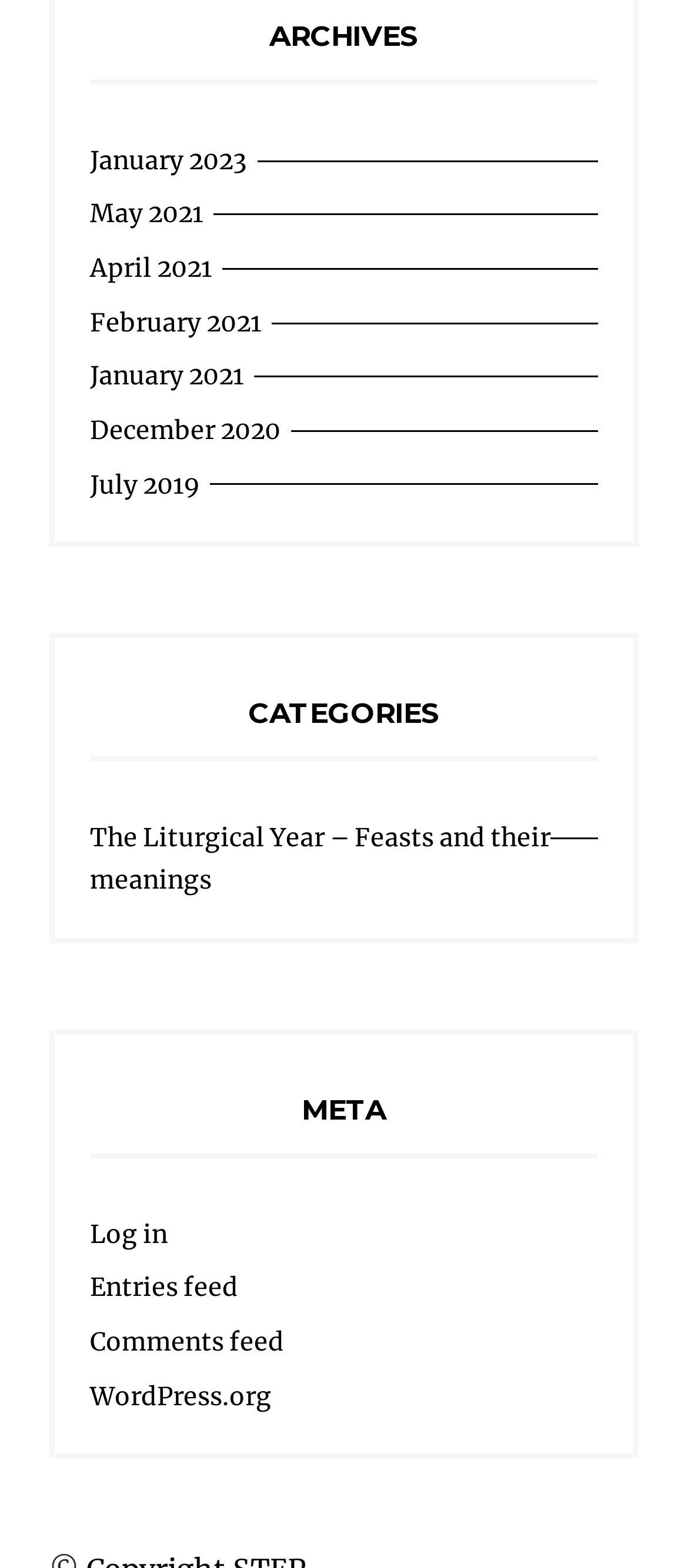How many links are under the 'CATEGORIES' heading?
Based on the image content, provide your answer in one word or a short phrase.

1